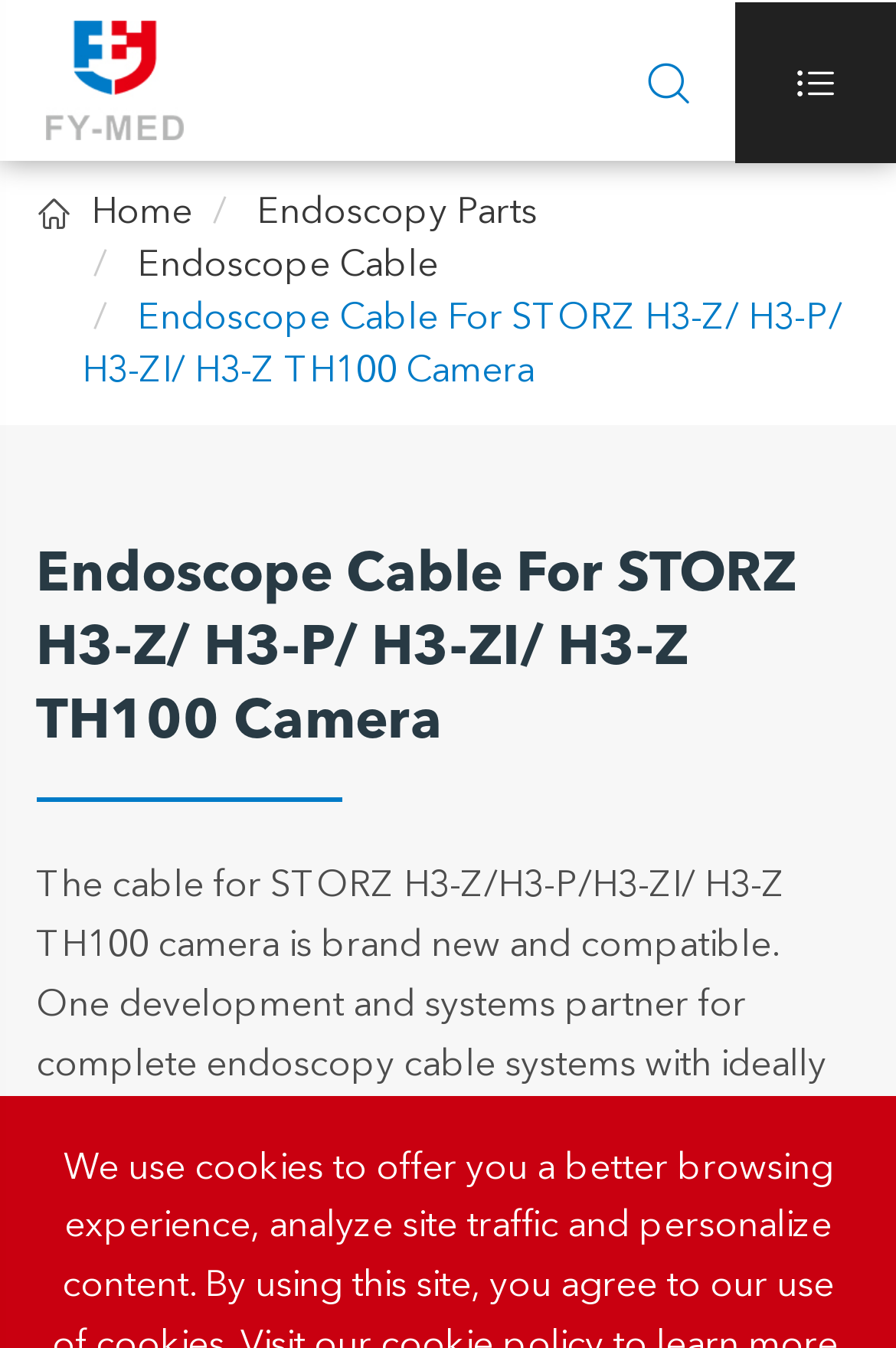What is the company name?
Using the image provided, answer with just one word or phrase.

FY-MED TRADING CO., LIMITED.